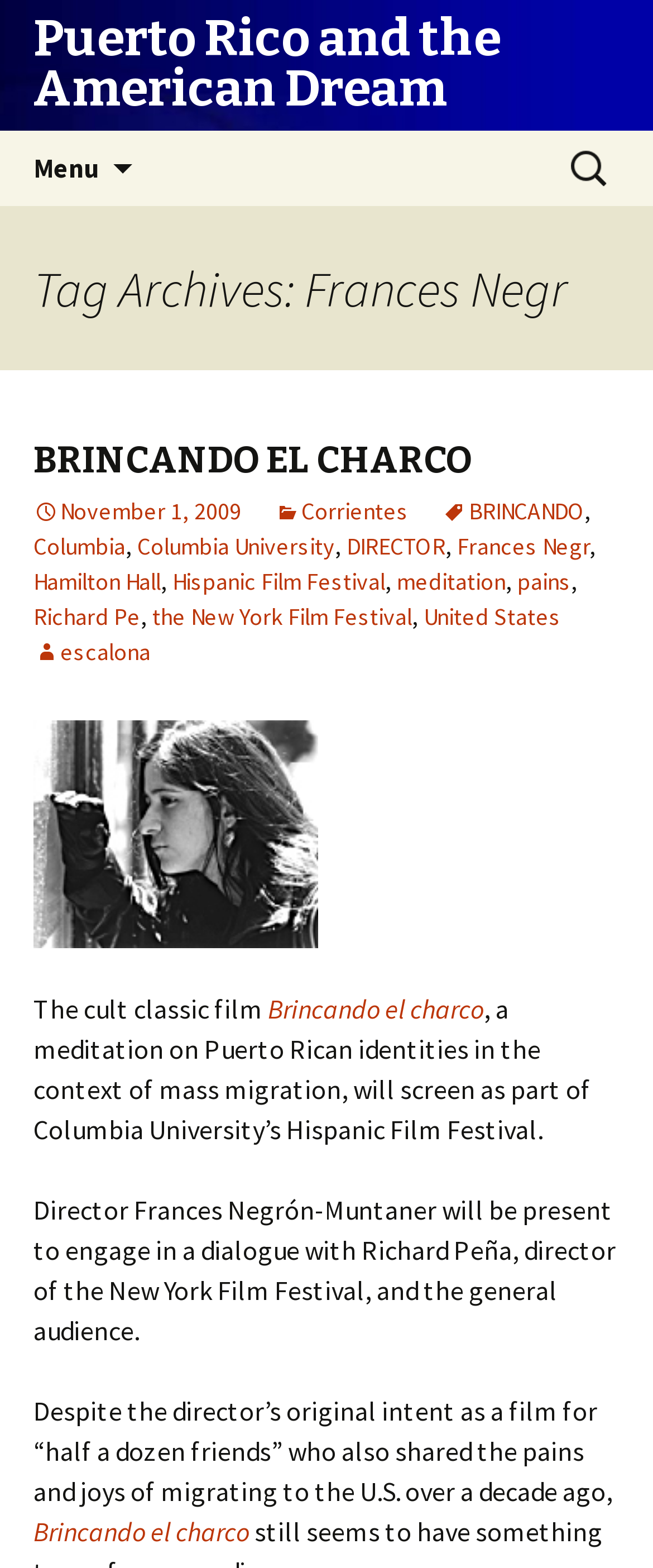Who will engage in a dialogue with the director?
Please look at the screenshot and answer using one word or phrase.

Richard Peña